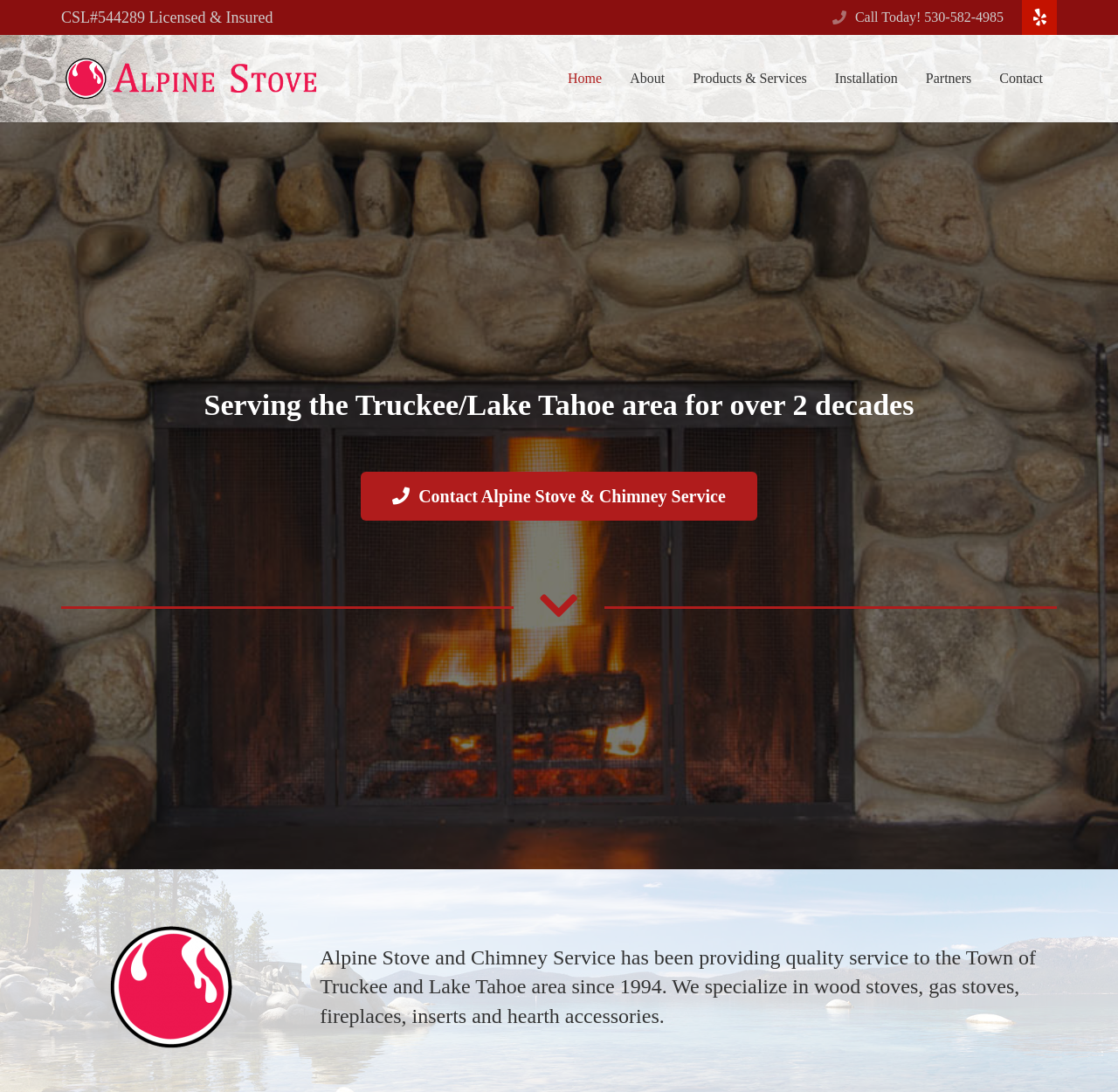What is the company's license number?
Answer the question with a single word or phrase, referring to the image.

CSL#544289